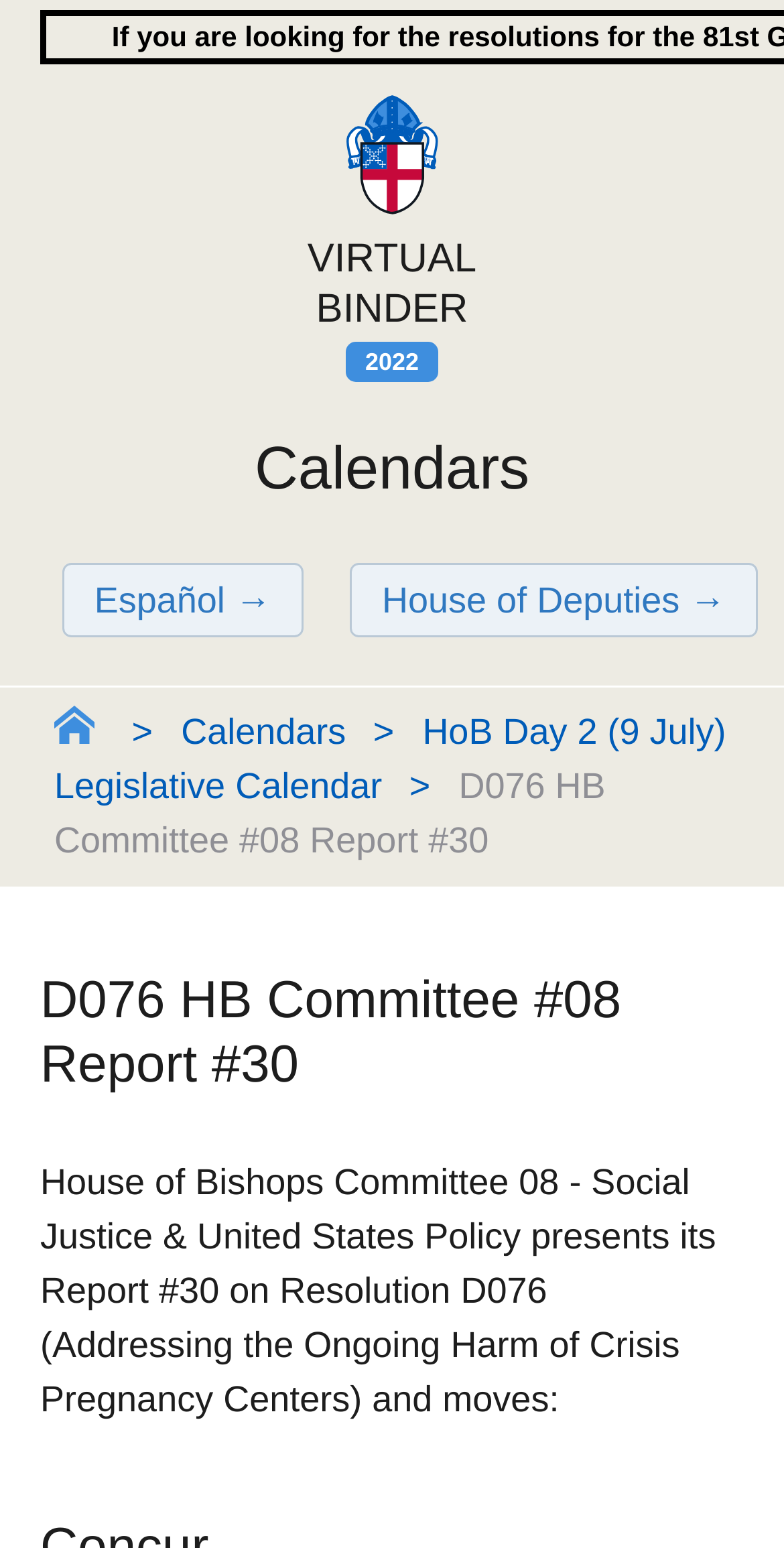Answer the question below using just one word or a short phrase: 
What is the current language of the webpage?

English